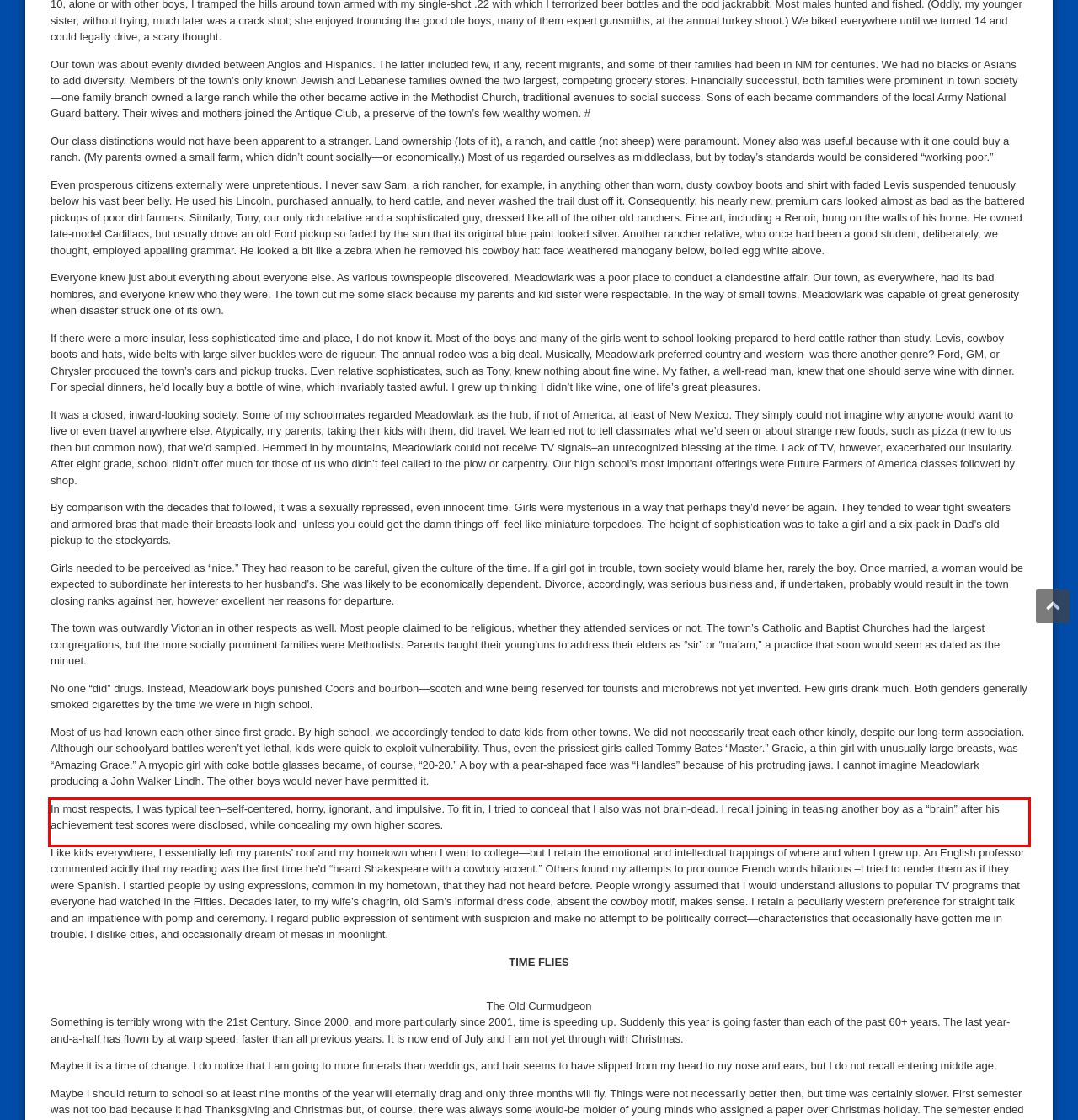Examine the screenshot of the webpage, locate the red bounding box, and generate the text contained within it.

In most respects, I was typical teen–self-centered, horny, ignorant, and impulsive. To fit in, I tried to conceal that I also was not brain-dead. I recall joining in teasing another boy as a “brain” after his achievement test scores were disclosed, while concealing my own higher scores.